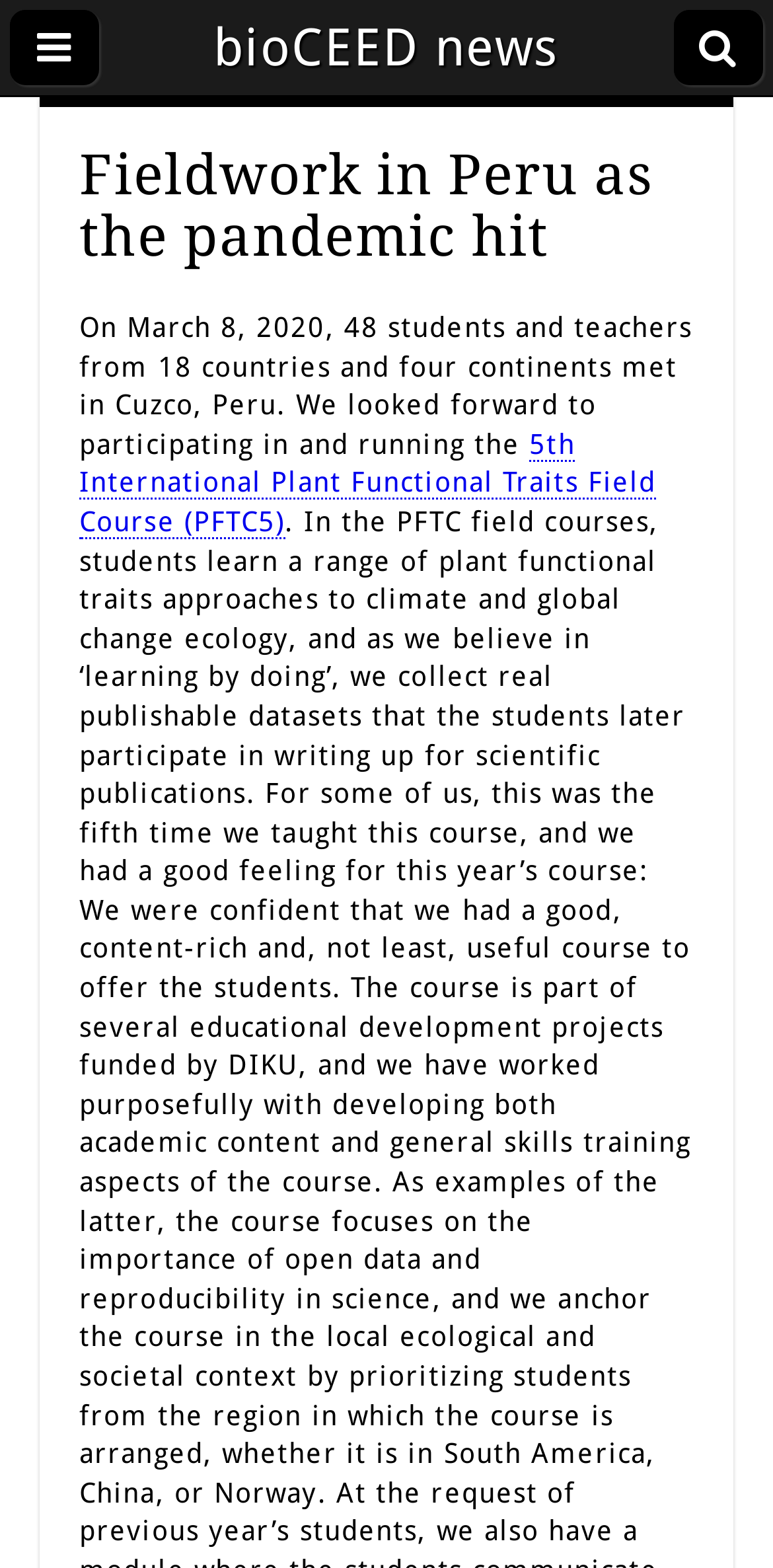How many countries were represented in the field course?
Using the image, elaborate on the answer with as much detail as possible.

I found the answer by reading the text 'On March 8, 2020, 48 students and teachers from 18 countries and four continents met in Cuzco, Peru.' which indicates that there were 18 countries represented in the field course.